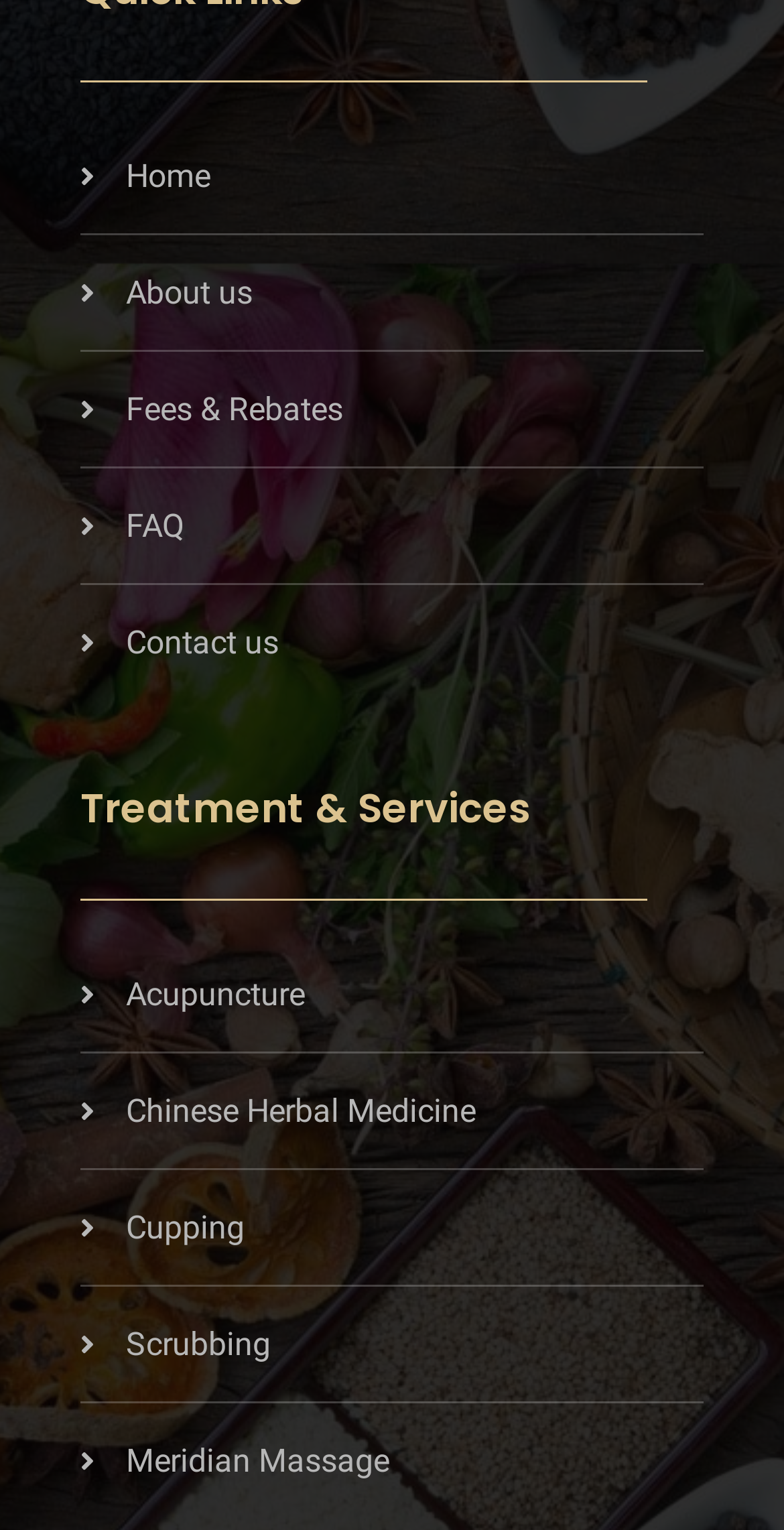Answer the following in one word or a short phrase: 
How many treatment services are listed?

5